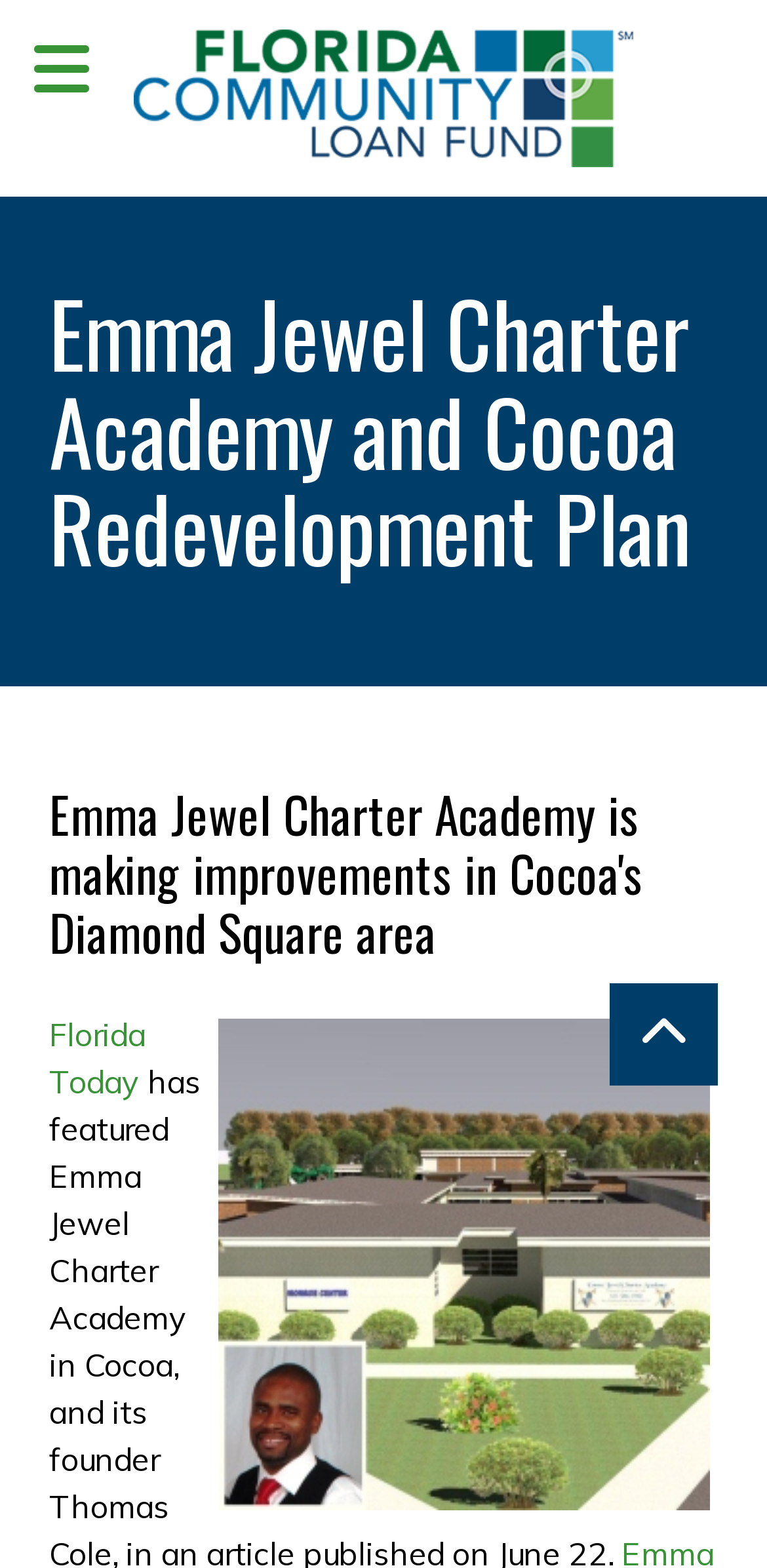Extract the bounding box coordinates of the UI element described by: "Main Menu". The coordinates should include four float numbers ranging from 0 to 1, e.g., [left, top, right, bottom].

None